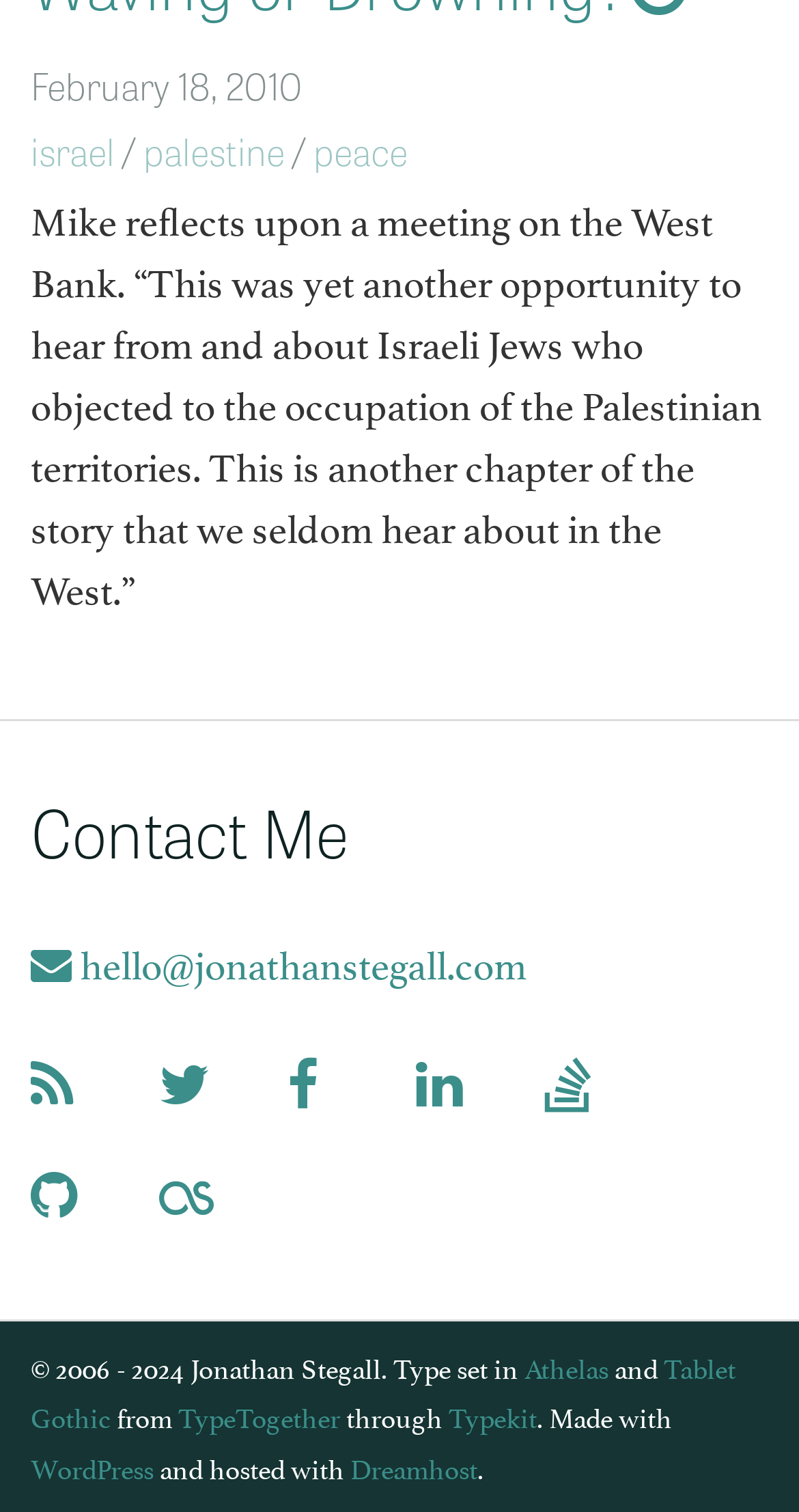Identify the bounding box for the described UI element. Provide the coordinates in (top-left x, top-left y, bottom-right x, bottom-right y) format with values ranging from 0 to 1: Tablet Gothic

[0.038, 0.89, 0.921, 0.951]